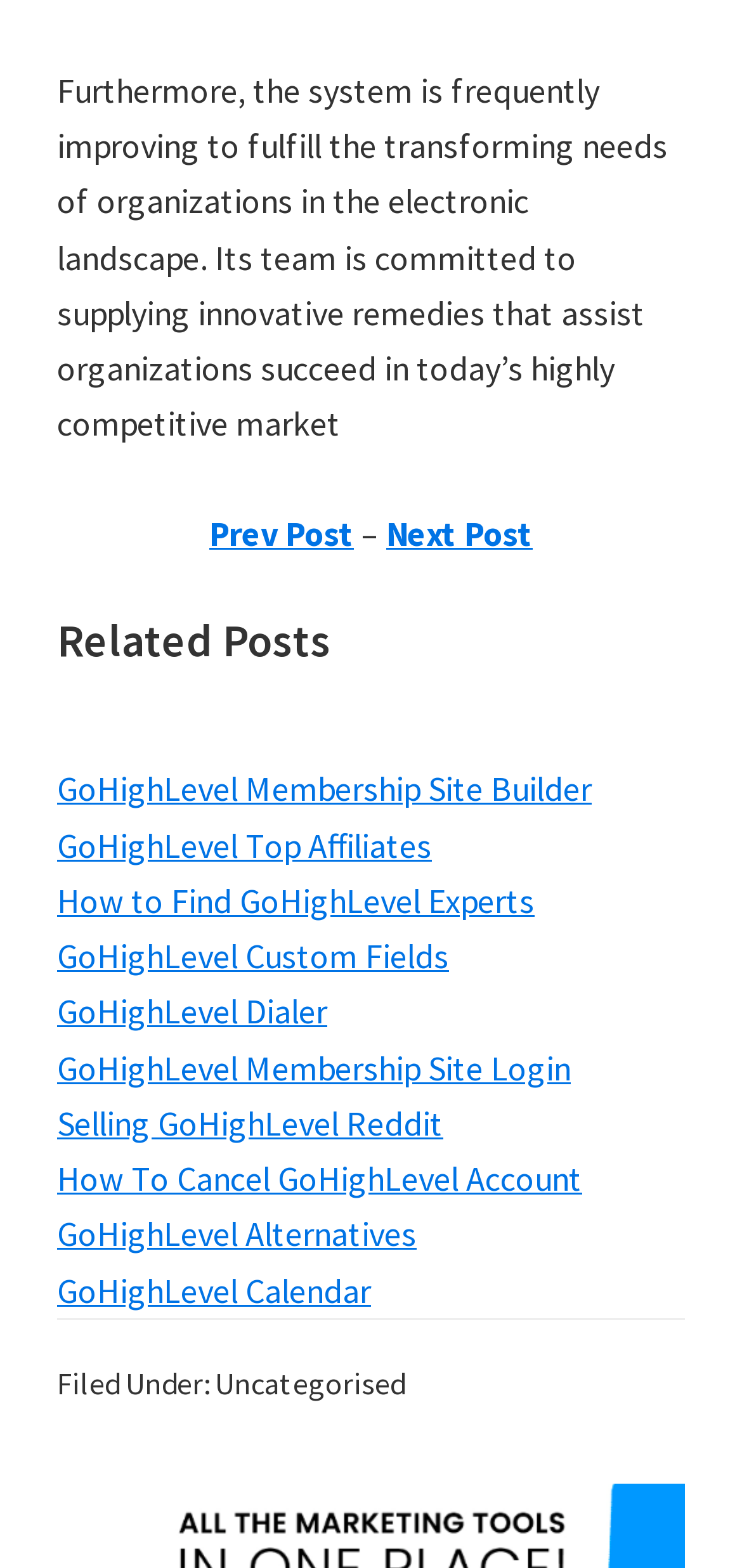Please identify the bounding box coordinates of the clickable region that I should interact with to perform the following instruction: "read related post about GoHighLevel Membership Site Builder". The coordinates should be expressed as four float numbers between 0 and 1, i.e., [left, top, right, bottom].

[0.077, 0.489, 0.797, 0.517]